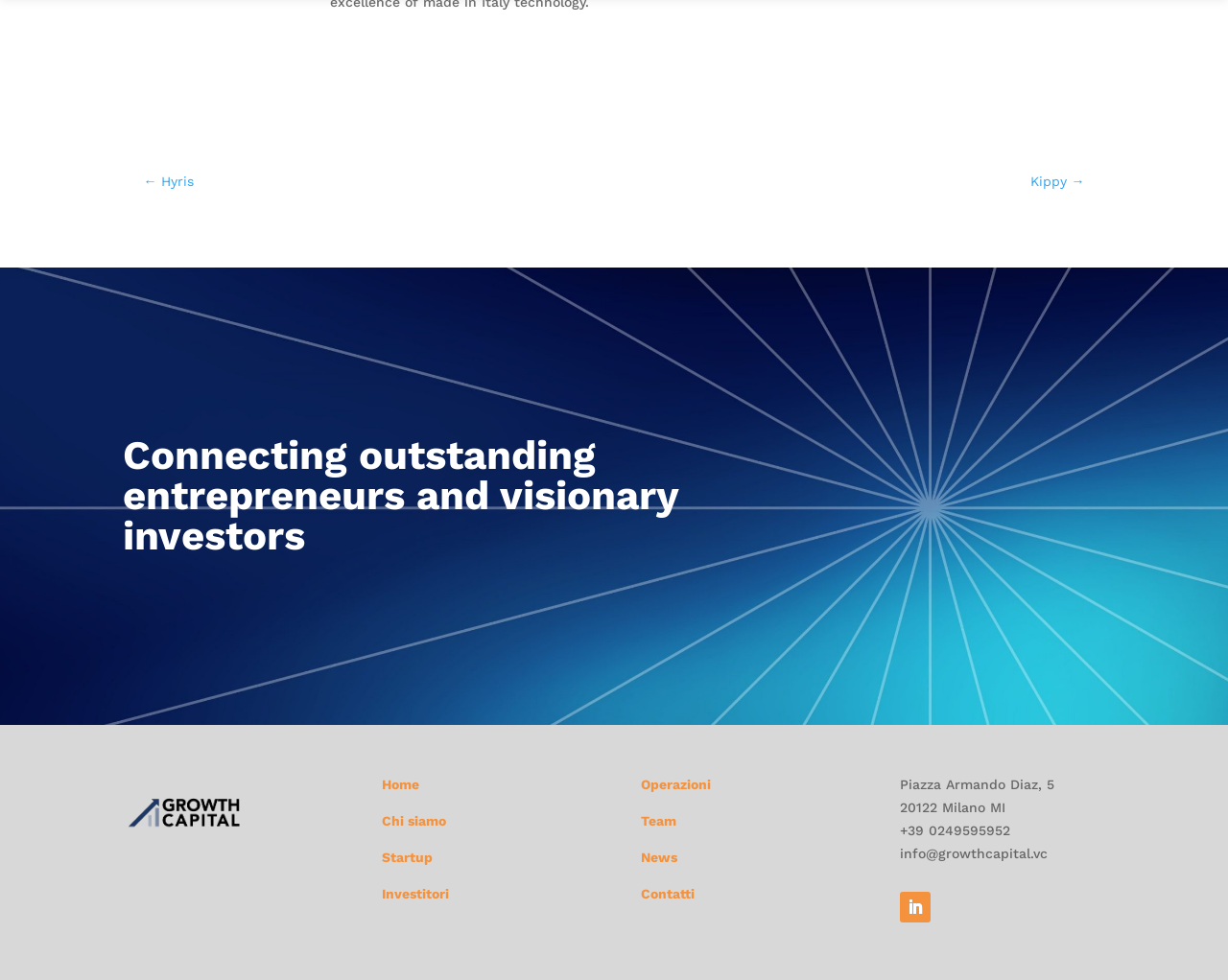What is the company name?
Refer to the image and provide a one-word or short phrase answer.

Growth Capital